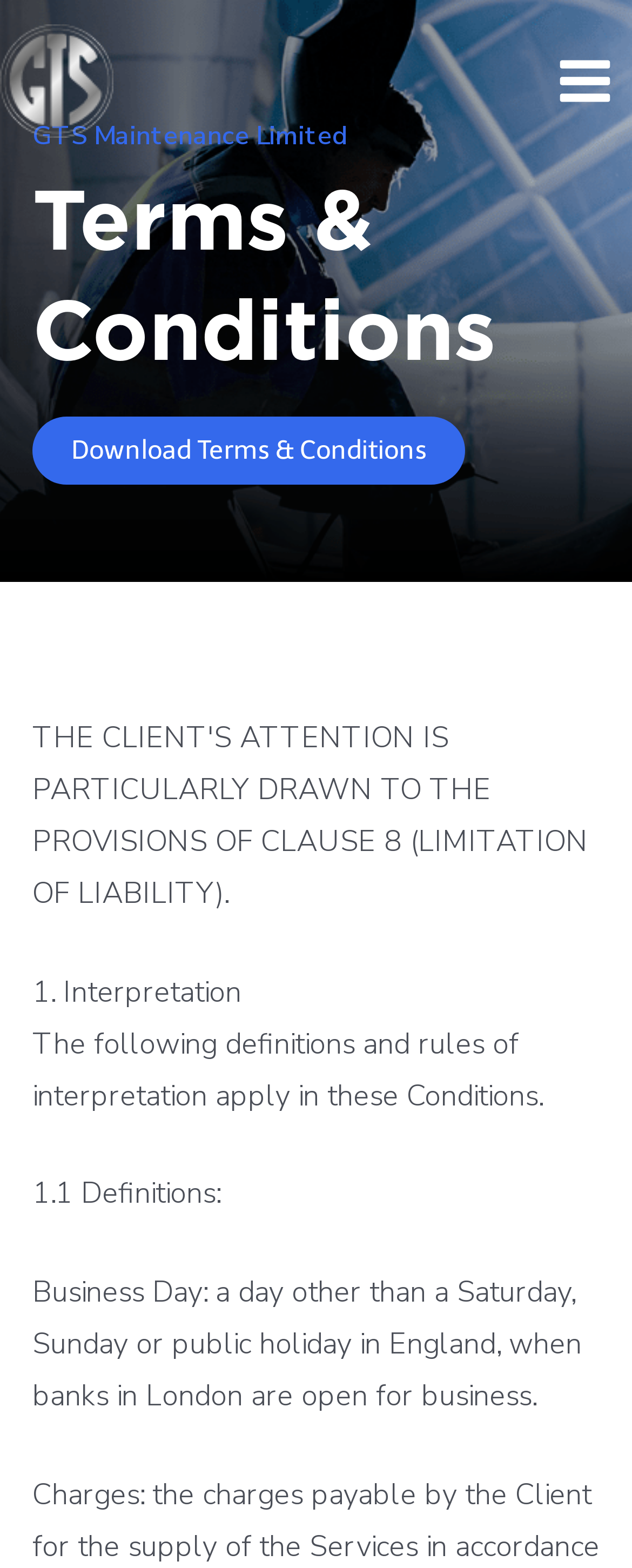Answer the question below in one word or phrase:
What can be downloaded from this webpage?

Terms & Conditions